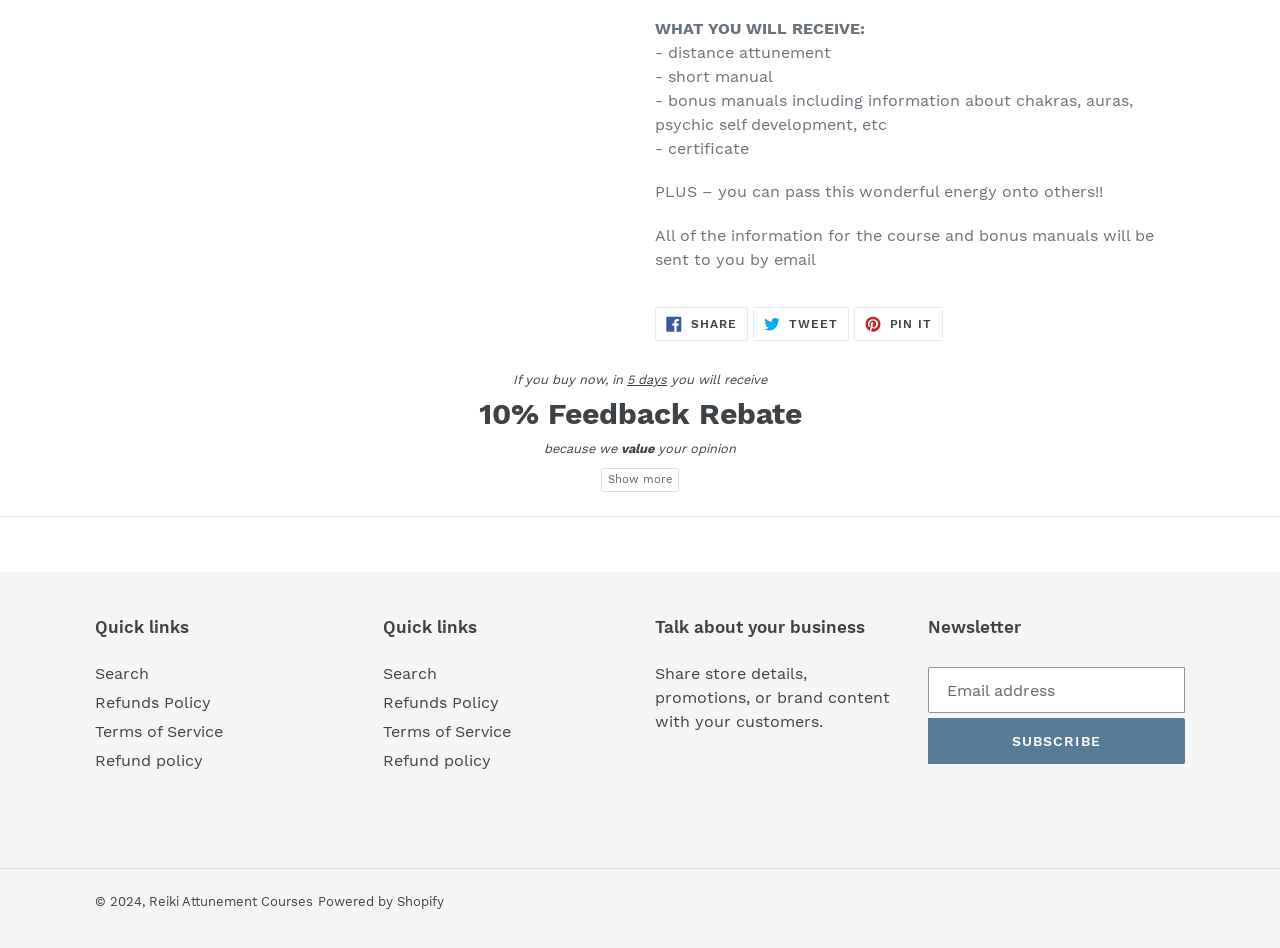Find the bounding box coordinates of the clickable area that will achieve the following instruction: "Subscribe to the newsletter".

[0.725, 0.758, 0.926, 0.806]